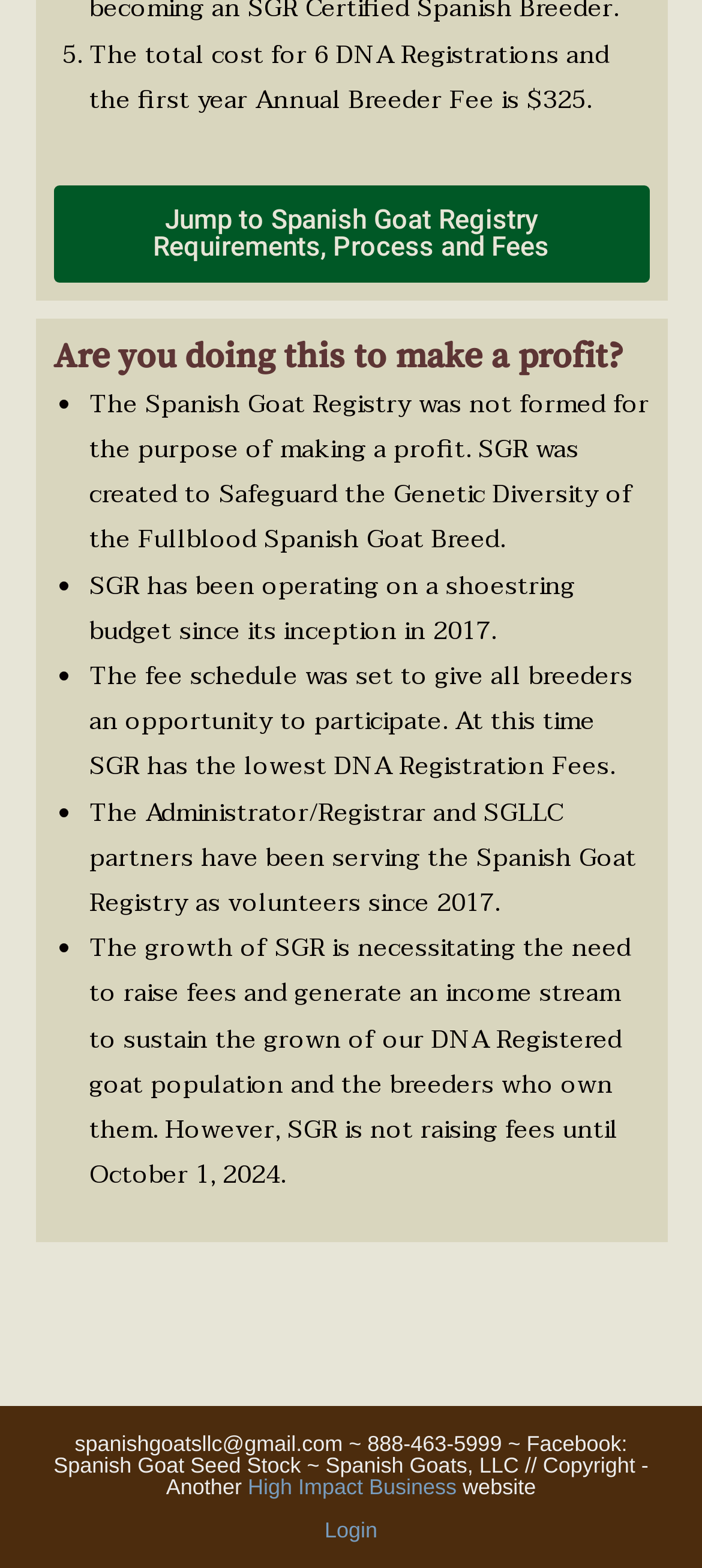What is the link to jump to in the webpage?
Answer the question using a single word or phrase, according to the image.

Spanish Goat Registry Requirements, Process and Fees